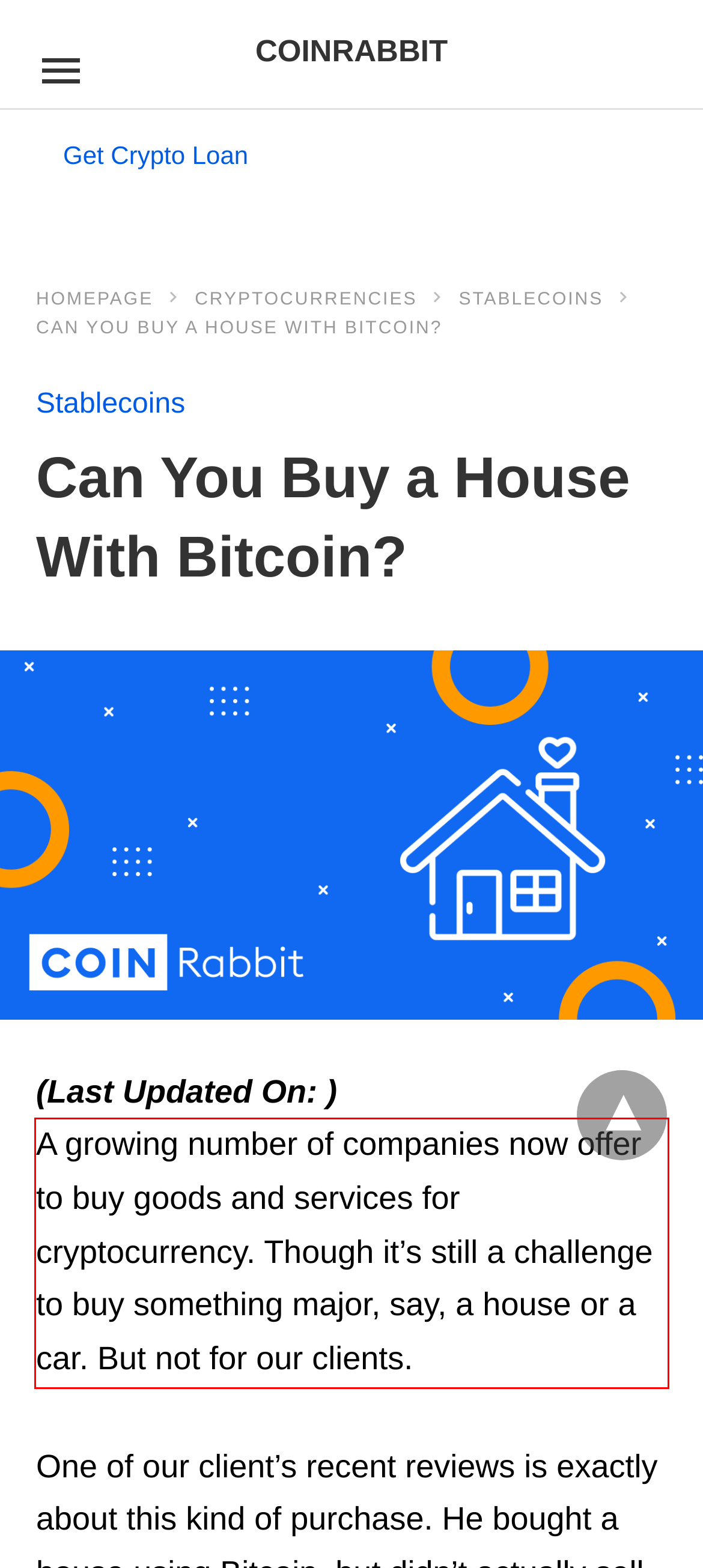Locate the red bounding box in the provided webpage screenshot and use OCR to determine the text content inside it.

A growing number of companies now offer to buy goods and services for cryptocurrency. Though it’s still a challenge to buy something major, say, a house or a car. But not for our clients.